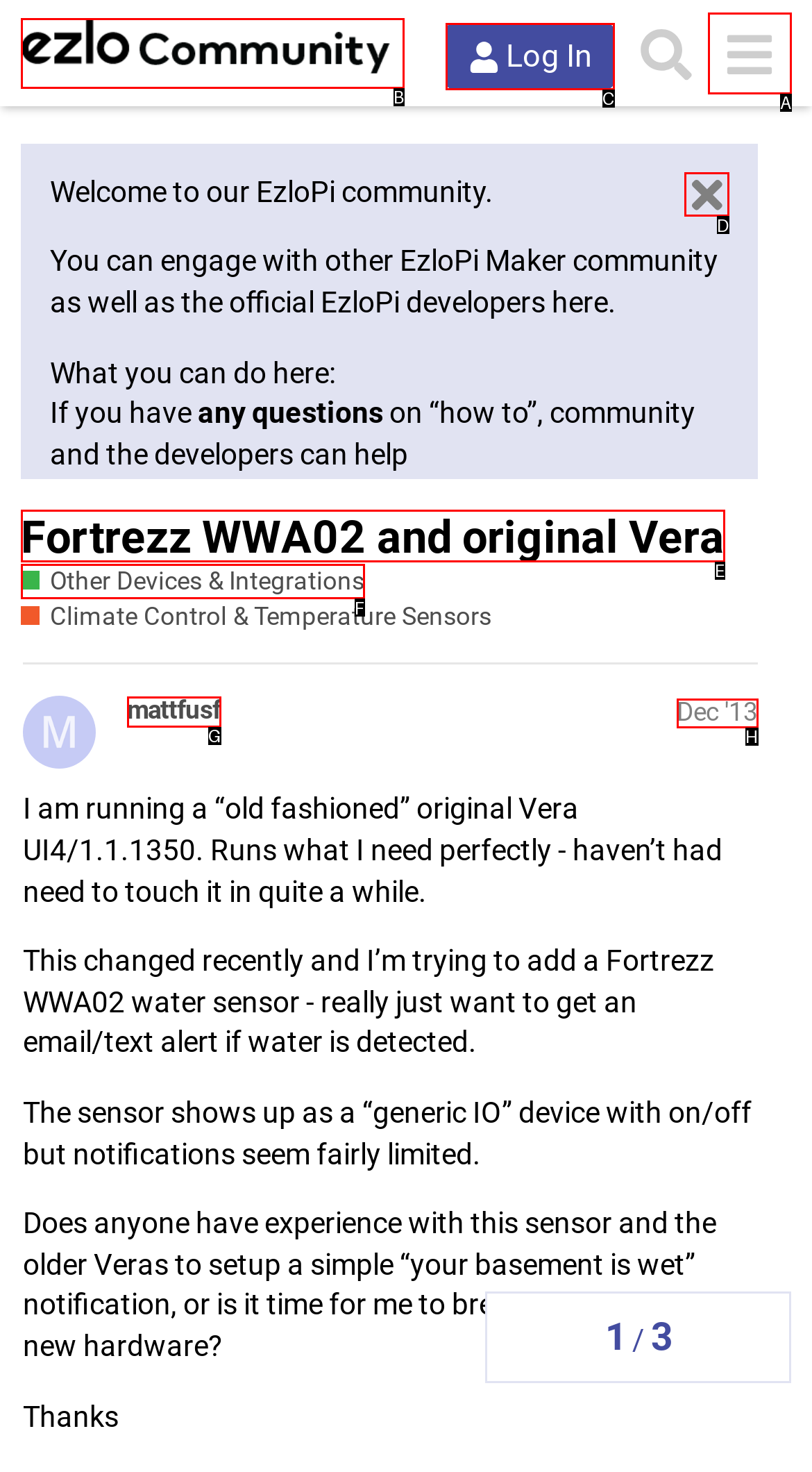Identify which HTML element matches the description: Marketing Analytics and Data Analysis. Answer with the correct option's letter.

None